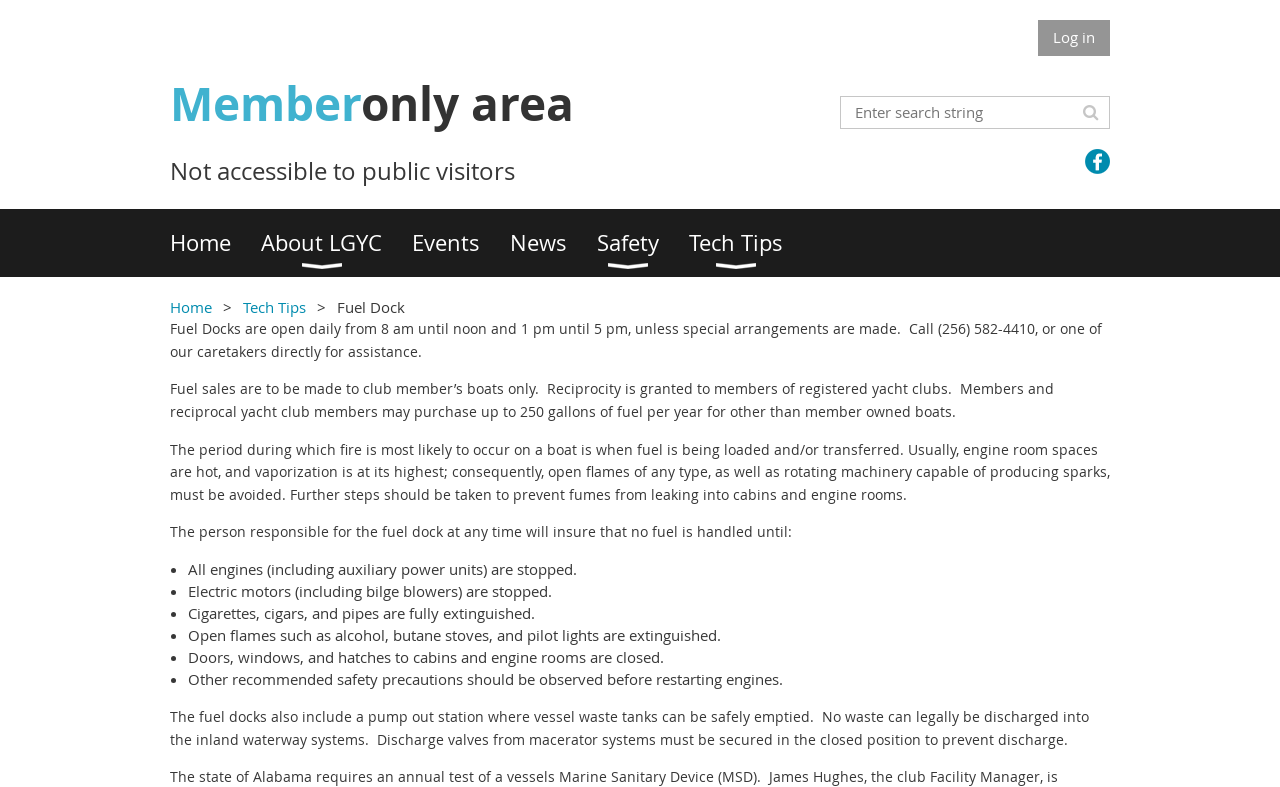What should be closed before restarting engines?
From the screenshot, supply a one-word or short-phrase answer.

Doors, windows, and hatches